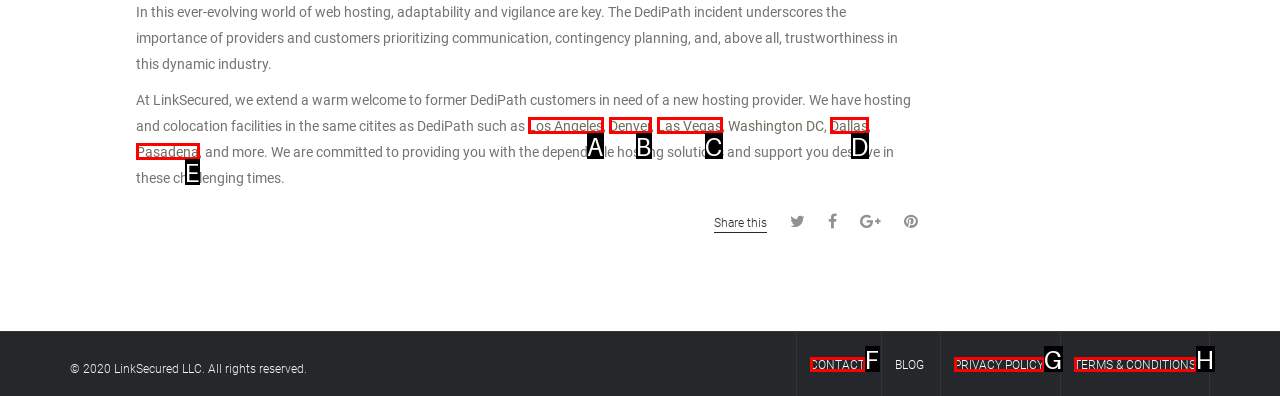Select the option that aligns with the description: Privacy Policy
Respond with the letter of the correct choice from the given options.

G